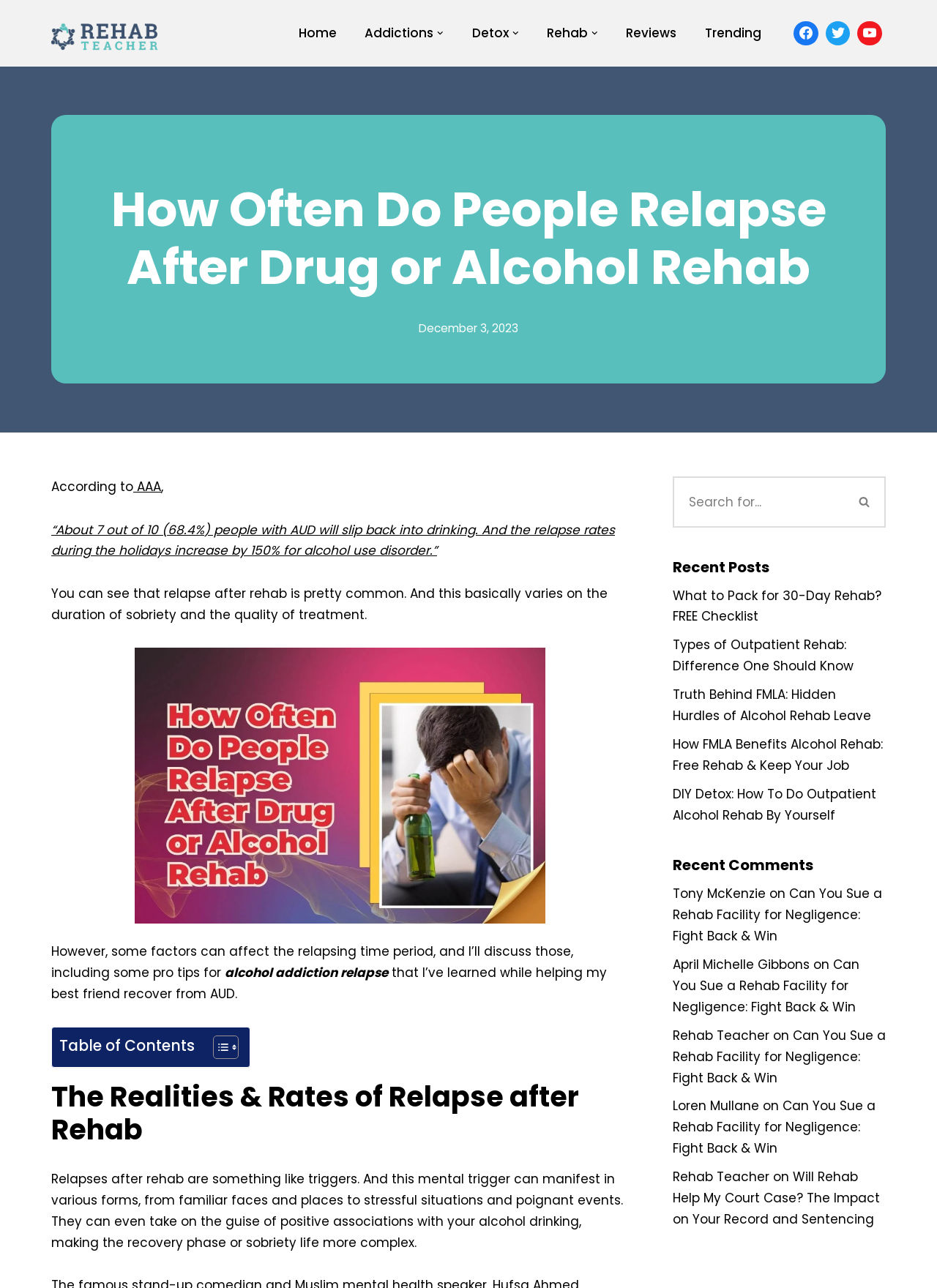Pinpoint the bounding box coordinates of the area that must be clicked to complete this instruction: "Search for a topic".

[0.718, 0.37, 0.901, 0.409]